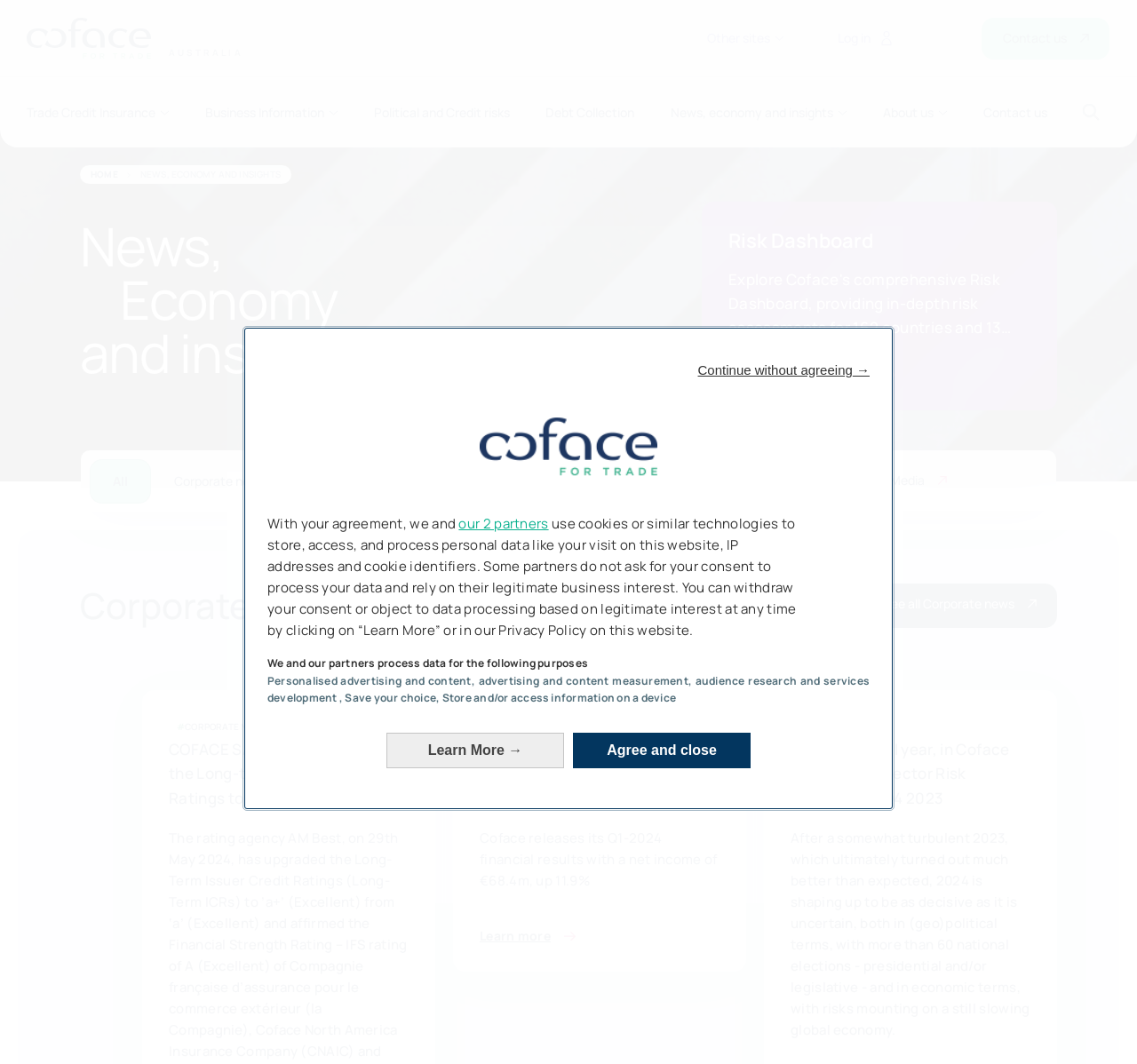Please locate the bounding box coordinates of the region I need to click to follow this instruction: "Click on Trade Credit Insurance".

[0.023, 0.1, 0.149, 0.111]